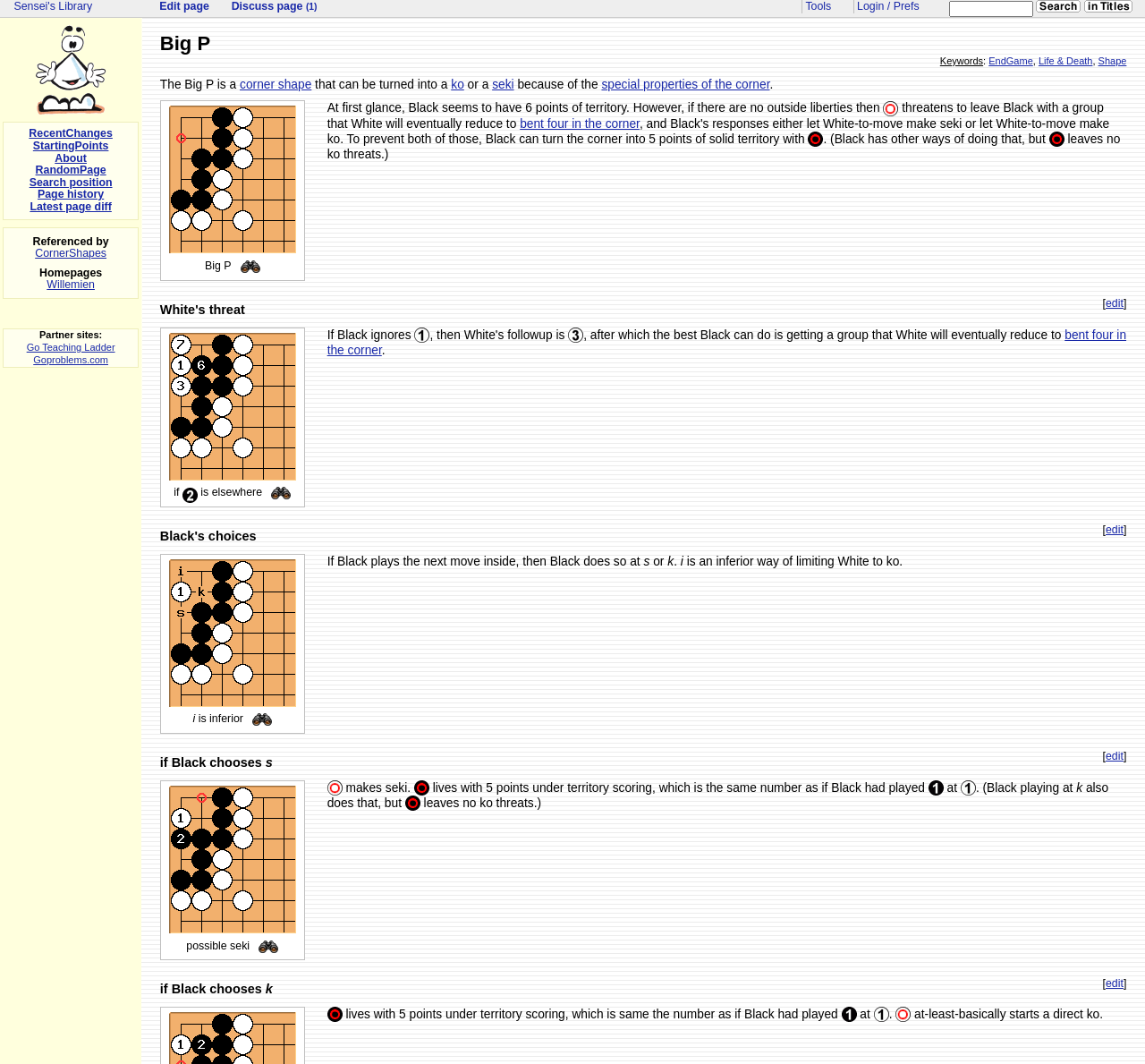Determine the bounding box coordinates for the clickable element required to fulfill the instruction: "Search position". Provide the coordinates as four float numbers between 0 and 1, i.e., [left, top, right, bottom].

[0.237, 0.454, 0.254, 0.473]